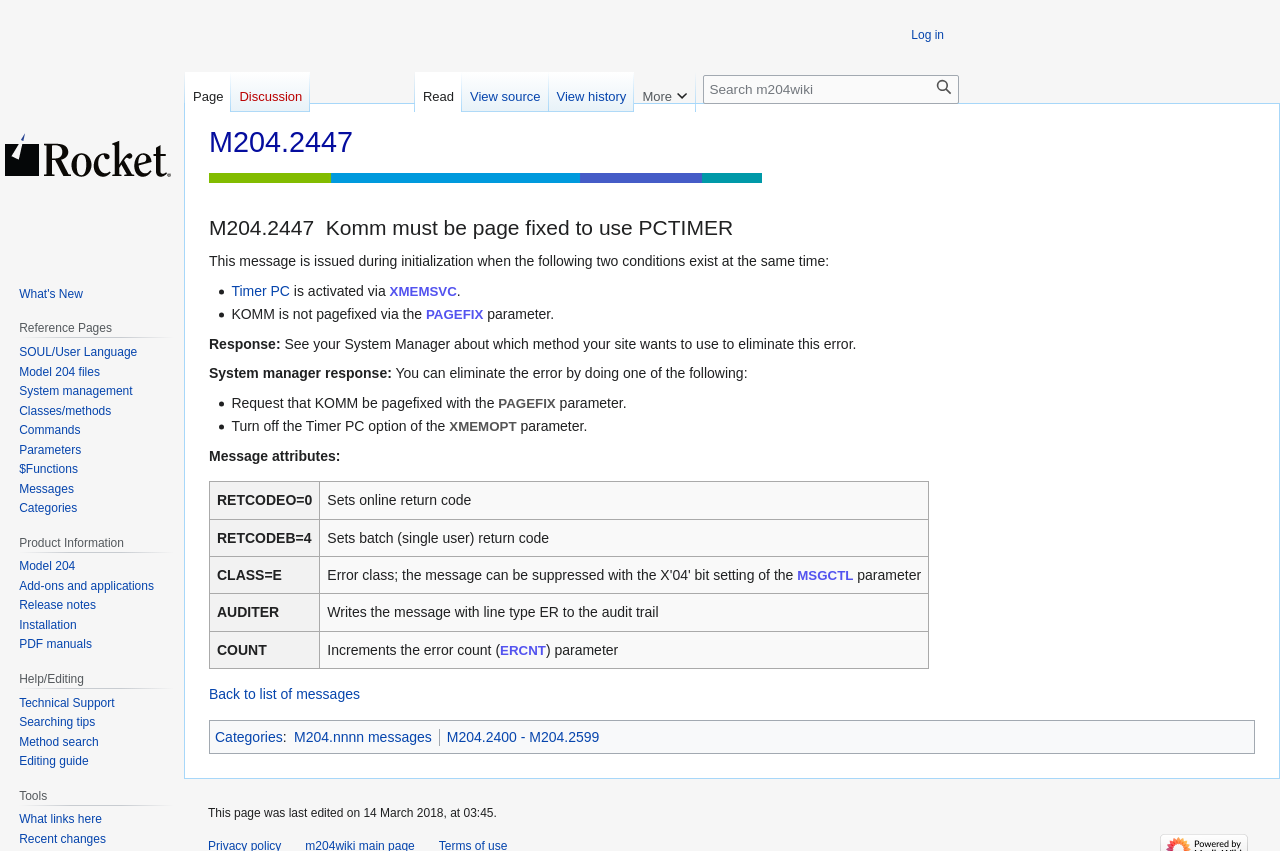Answer the question below with a single word or a brief phrase: 
What are the two conditions for the error message?

Timer PC activated and KOMM not pagefixed